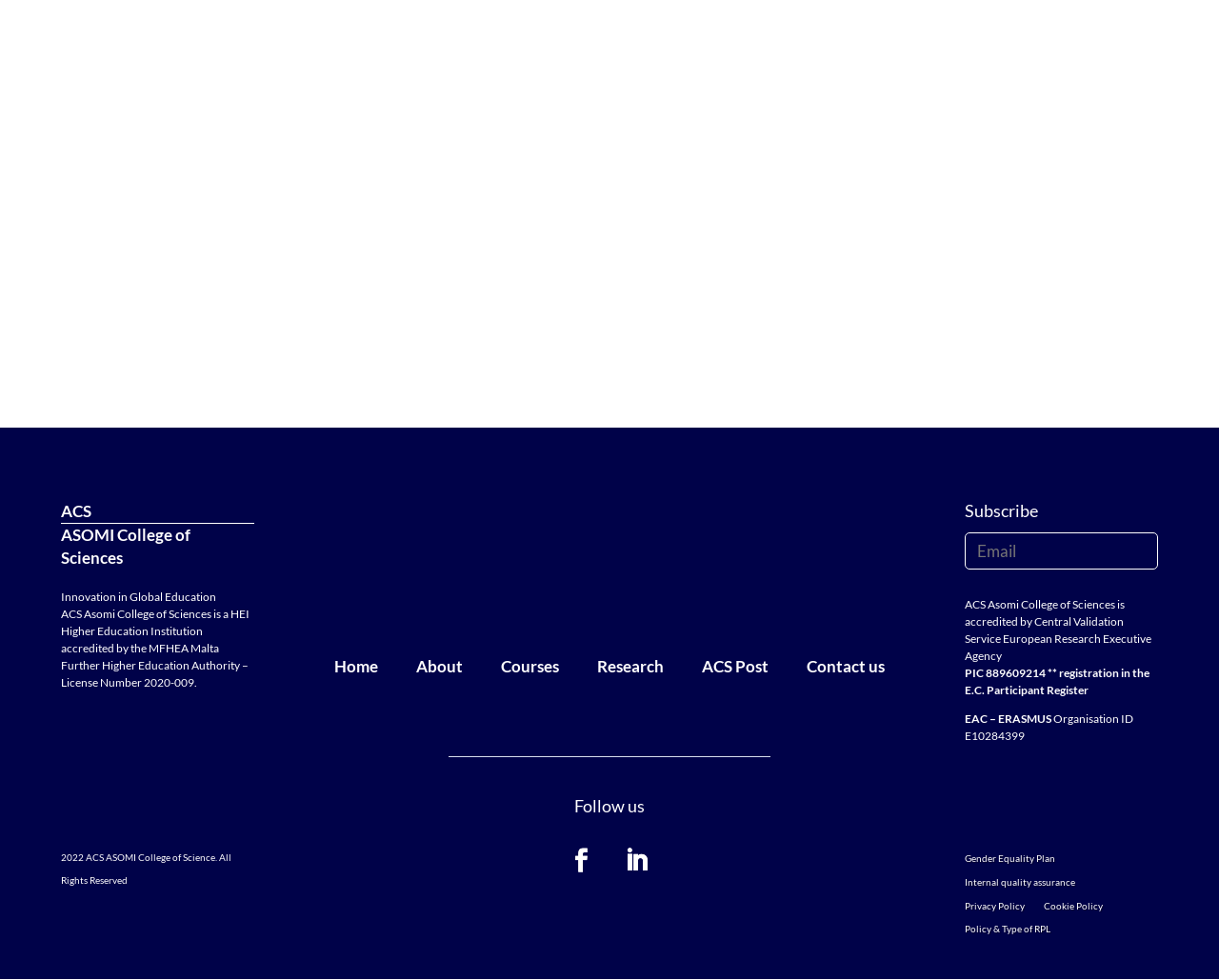Please identify the bounding box coordinates for the region that you need to click to follow this instruction: "Share the article on Facebook".

None